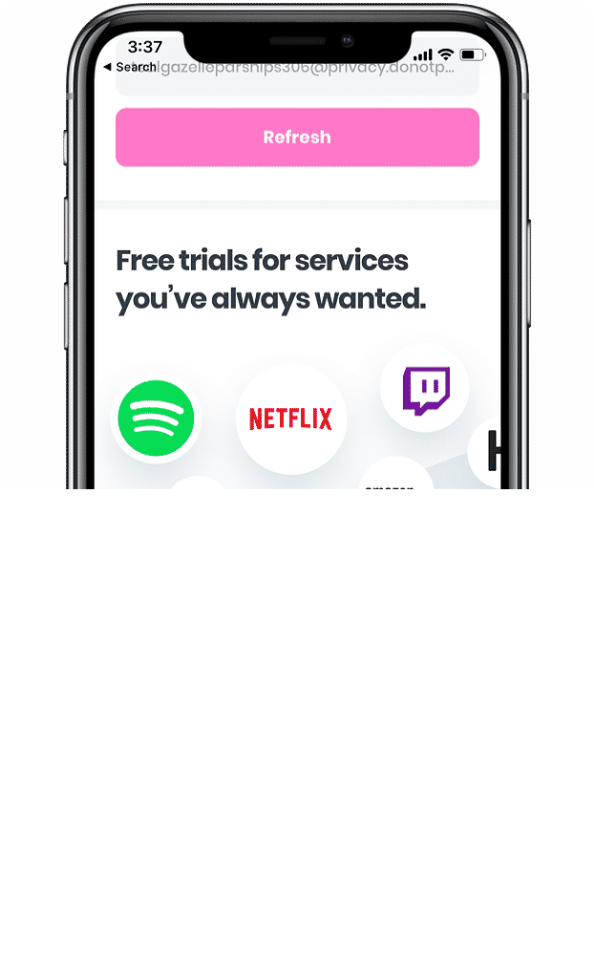Describe every aspect of the image in detail.

The image showcases a smartphone screen displaying an engaging promotional message about free trials for popular services. At the top of the screen, the time reads 3:37, and there is a pink button labeled "Refresh." Below this, bold text states, "Free trials for services you’ve always wanted," capturing the interest of users. 

This message is accompanied by three recognizable icons representing popular streaming platforms: a green circle symbolizing Spotify, a red rectangle for Netflix, and a purple square for Twitch. These icons are arranged in a dynamic layout, enhancing the visual appeal of the promotional content and inviting users to explore the offered trials. The overall design is modern and user-friendly, aligning well with the theme of digital services.